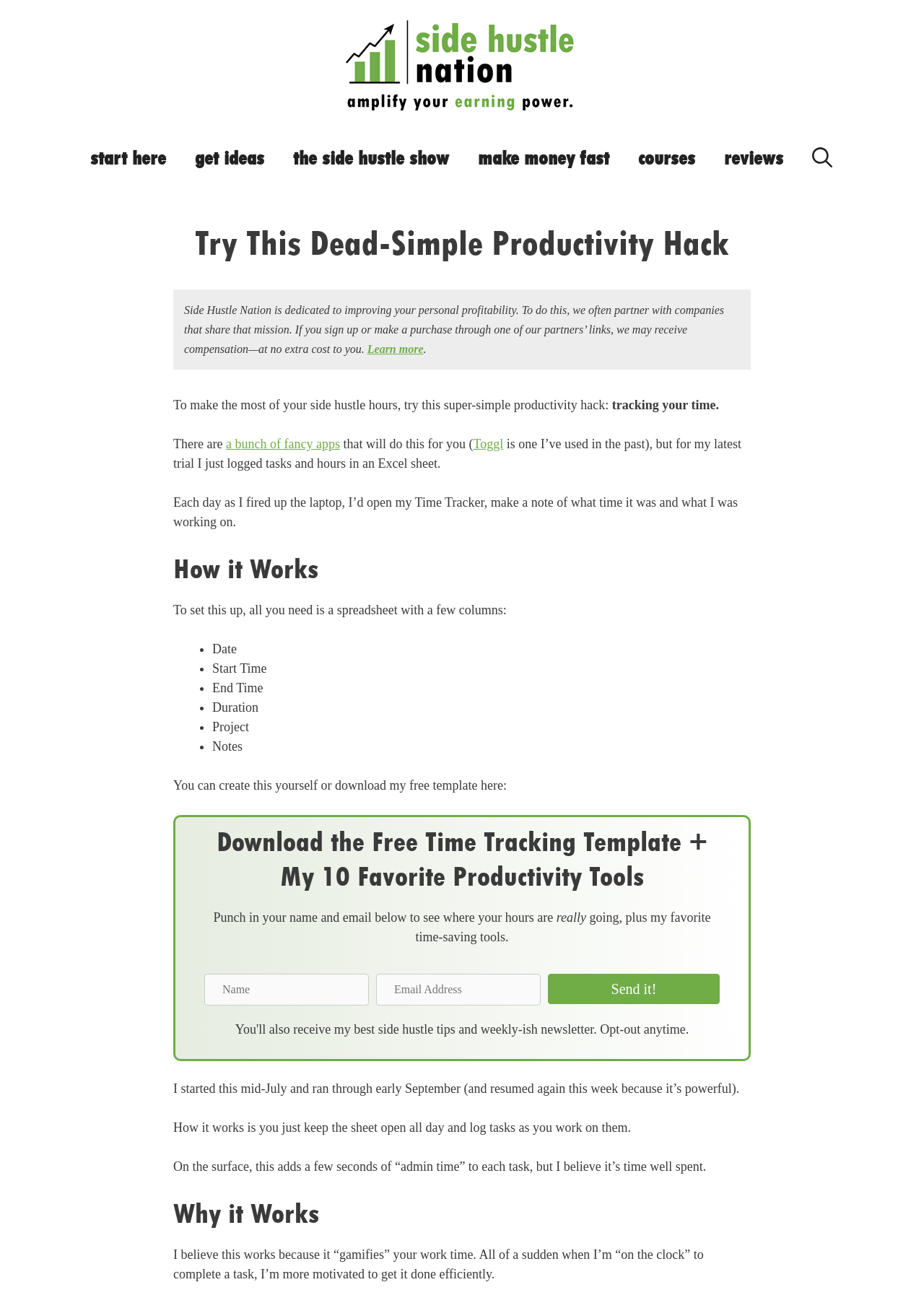What is the productivity hack mentioned on the webpage?
Based on the image, provide your answer in one word or phrase.

Tracking time